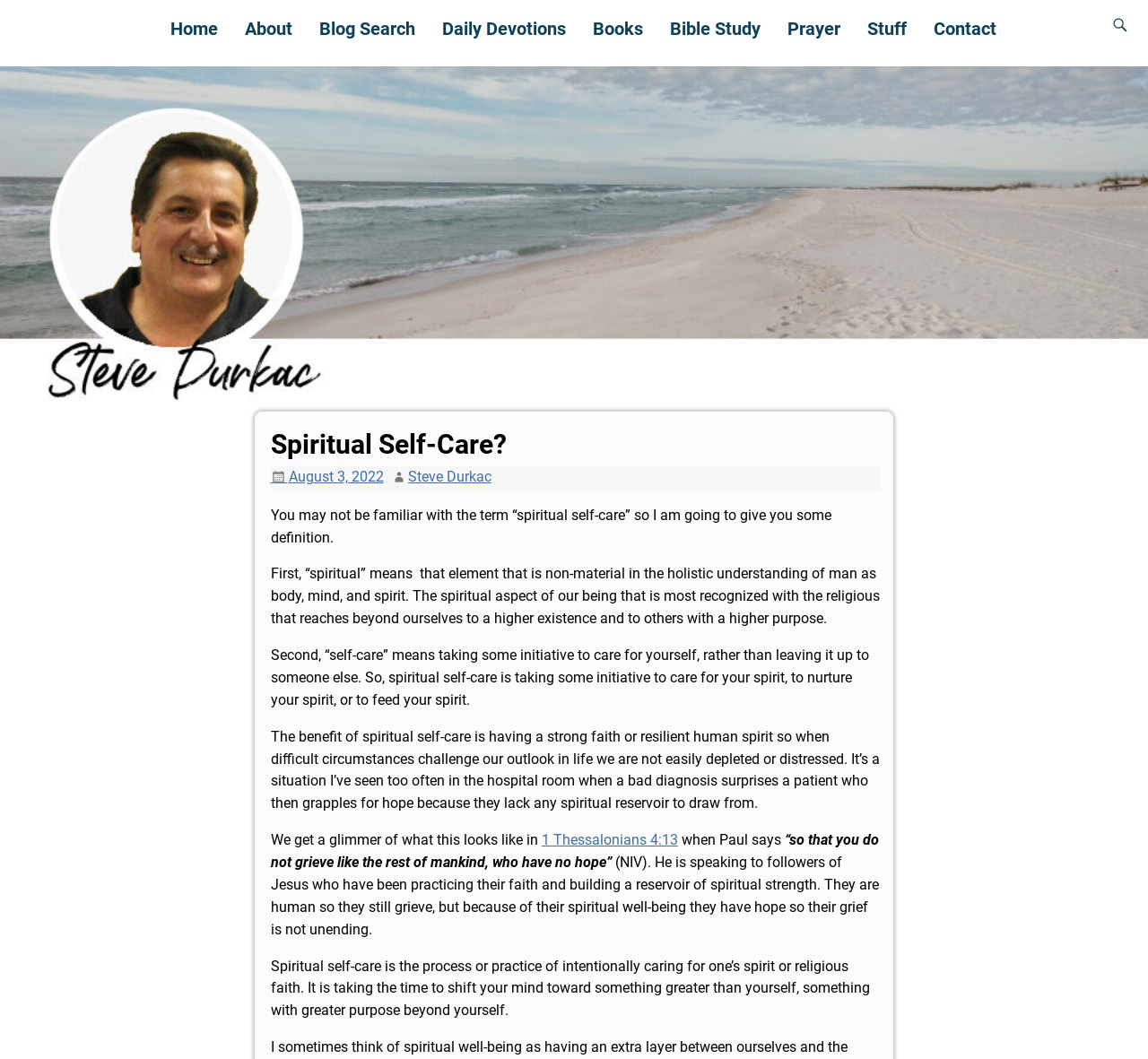Specify the bounding box coordinates of the element's region that should be clicked to achieve the following instruction: "read about spiritual self-care". The bounding box coordinates consist of four float numbers between 0 and 1, in the format [left, top, right, bottom].

[0.236, 0.478, 0.724, 0.515]